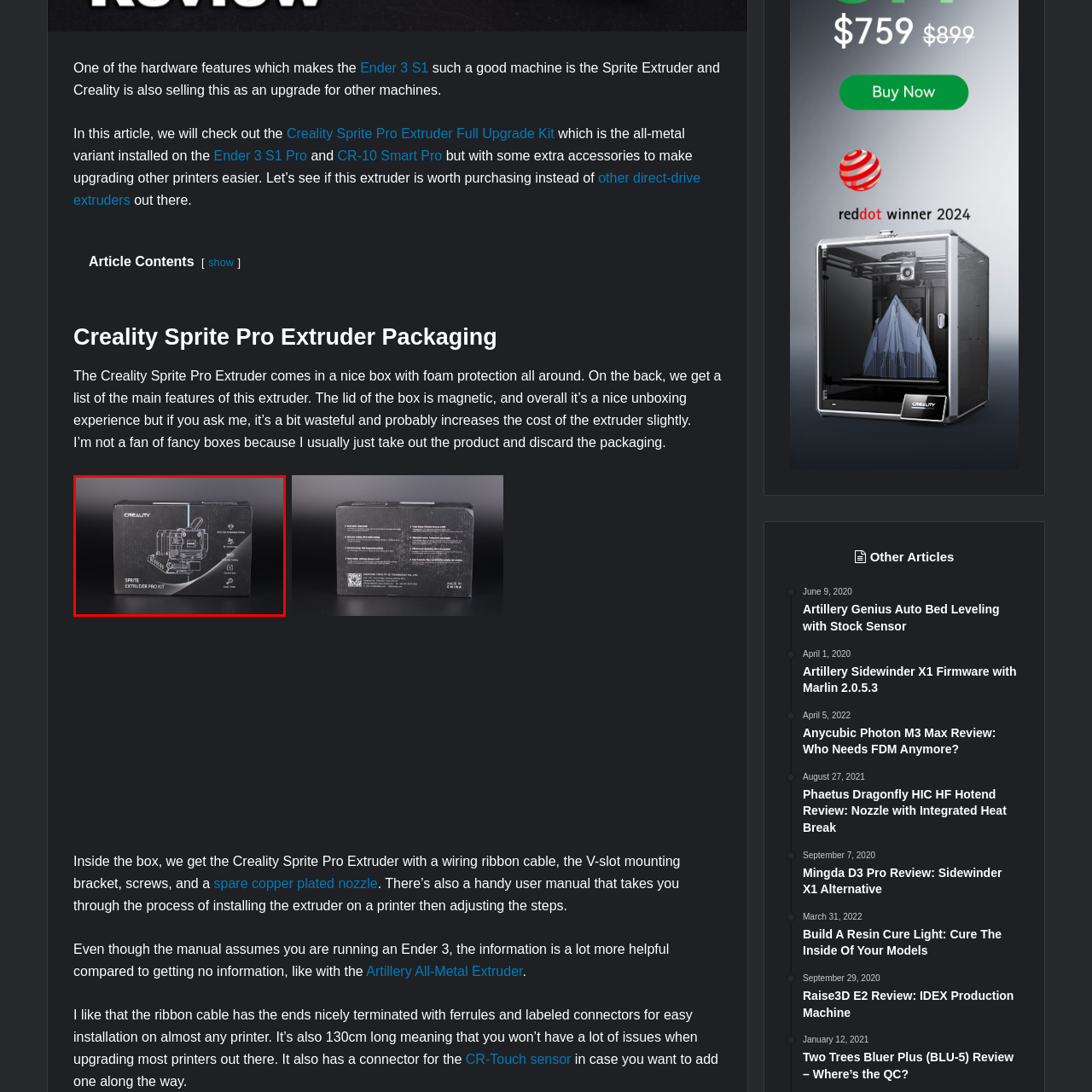Give a detailed account of the picture within the red bounded area.

The image showcases the packaging of the Creality Sprite Pro Extruder Kit. The box features a sleek black design with illustrations of the extruder prominently displayed on the front. Key features are highlighted, providing potential buyers with a clear view of the product's advantages. The lid is designed to be magnetic, enhancing the unboxing experience, while the foam protection suggests that the manufacturer prioritizes the safe transit of the extruder. This packaging reflects a balance between aesthetics and functionality, though the reviewer notes that its elaborate design may contribute to increased costs.